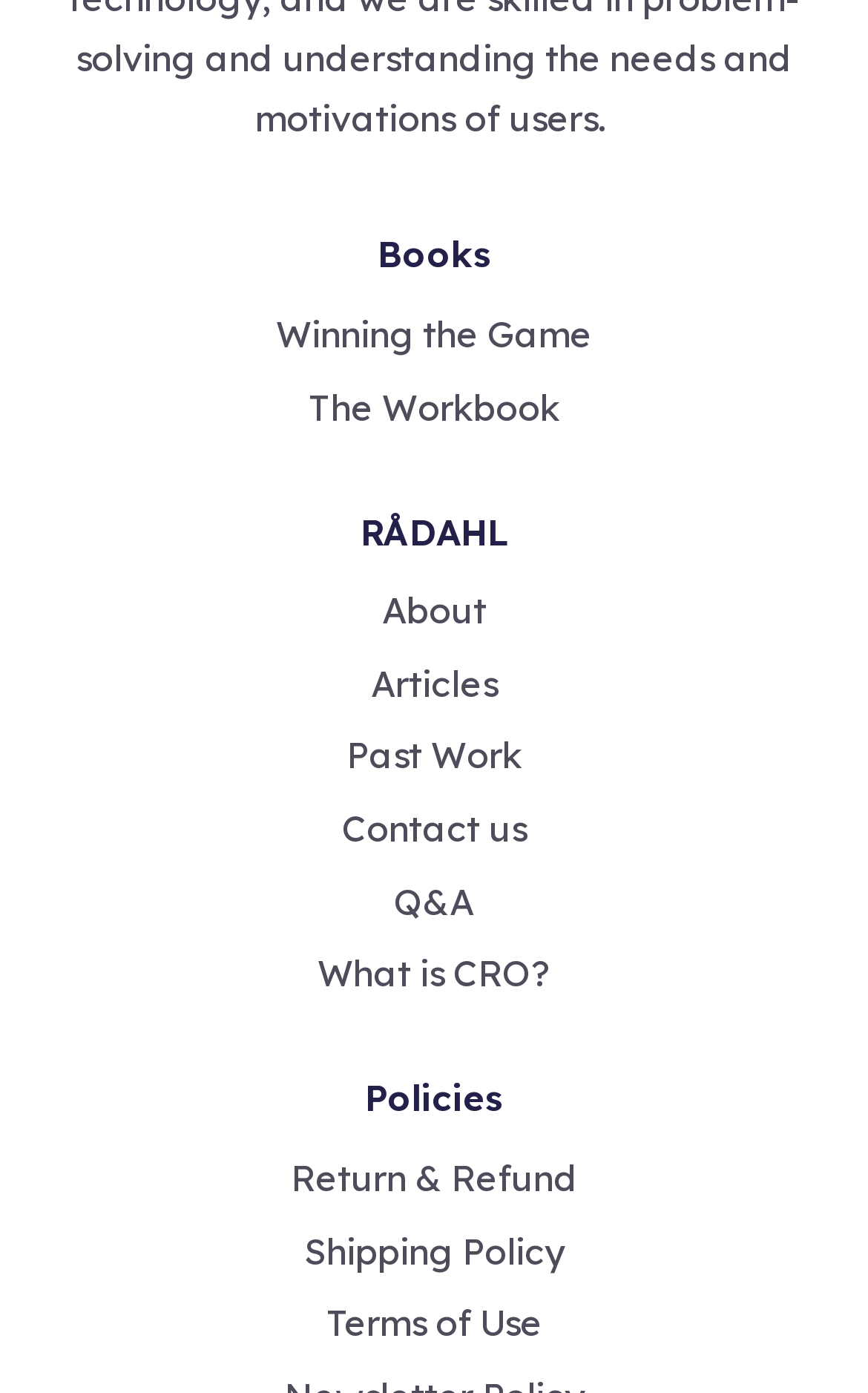Please find the bounding box for the UI component described as follows: "Past Work".

[0.399, 0.522, 0.601, 0.565]